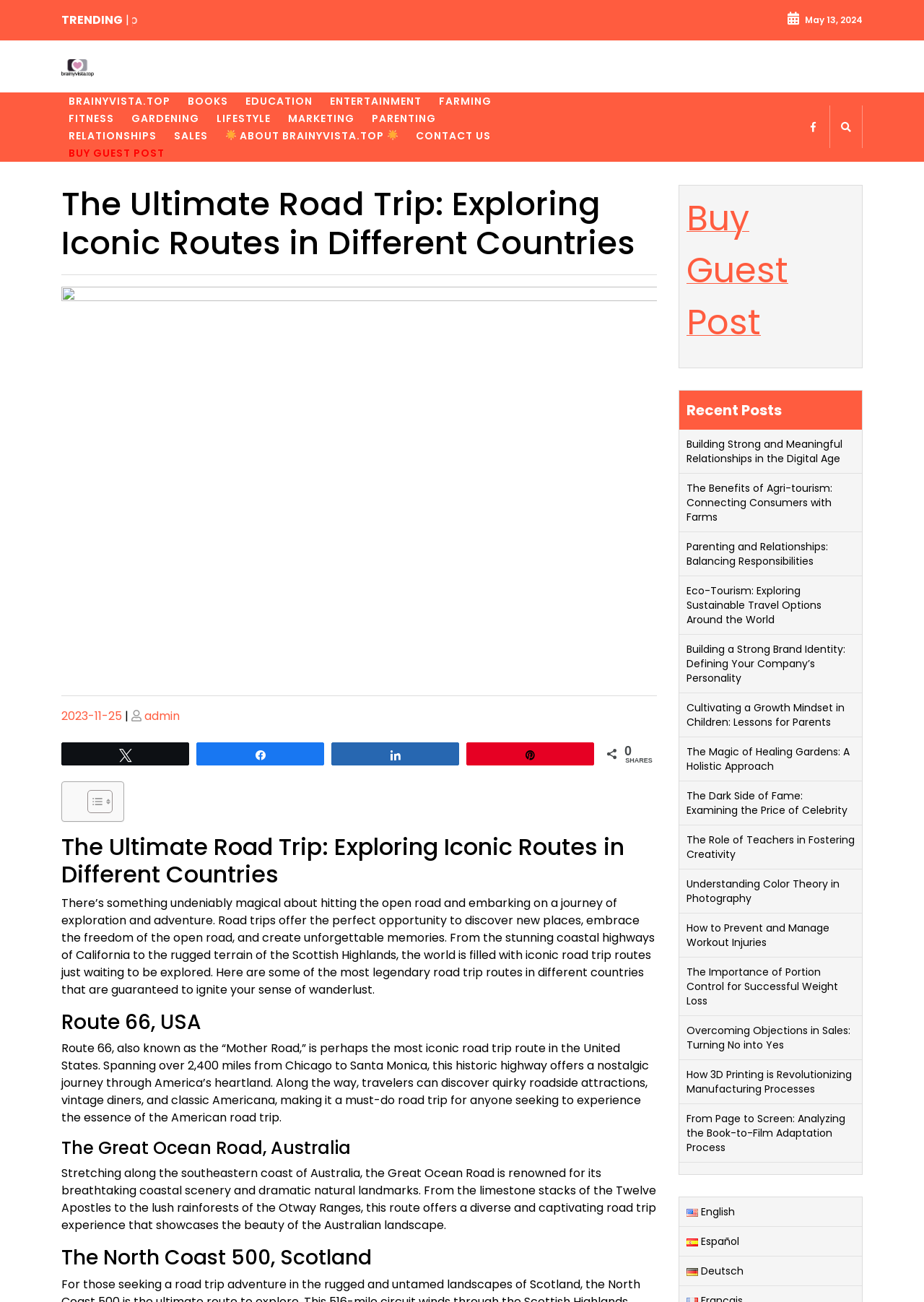What is the topic of the article?
Using the image, provide a concise answer in one word or a short phrase.

Road trips